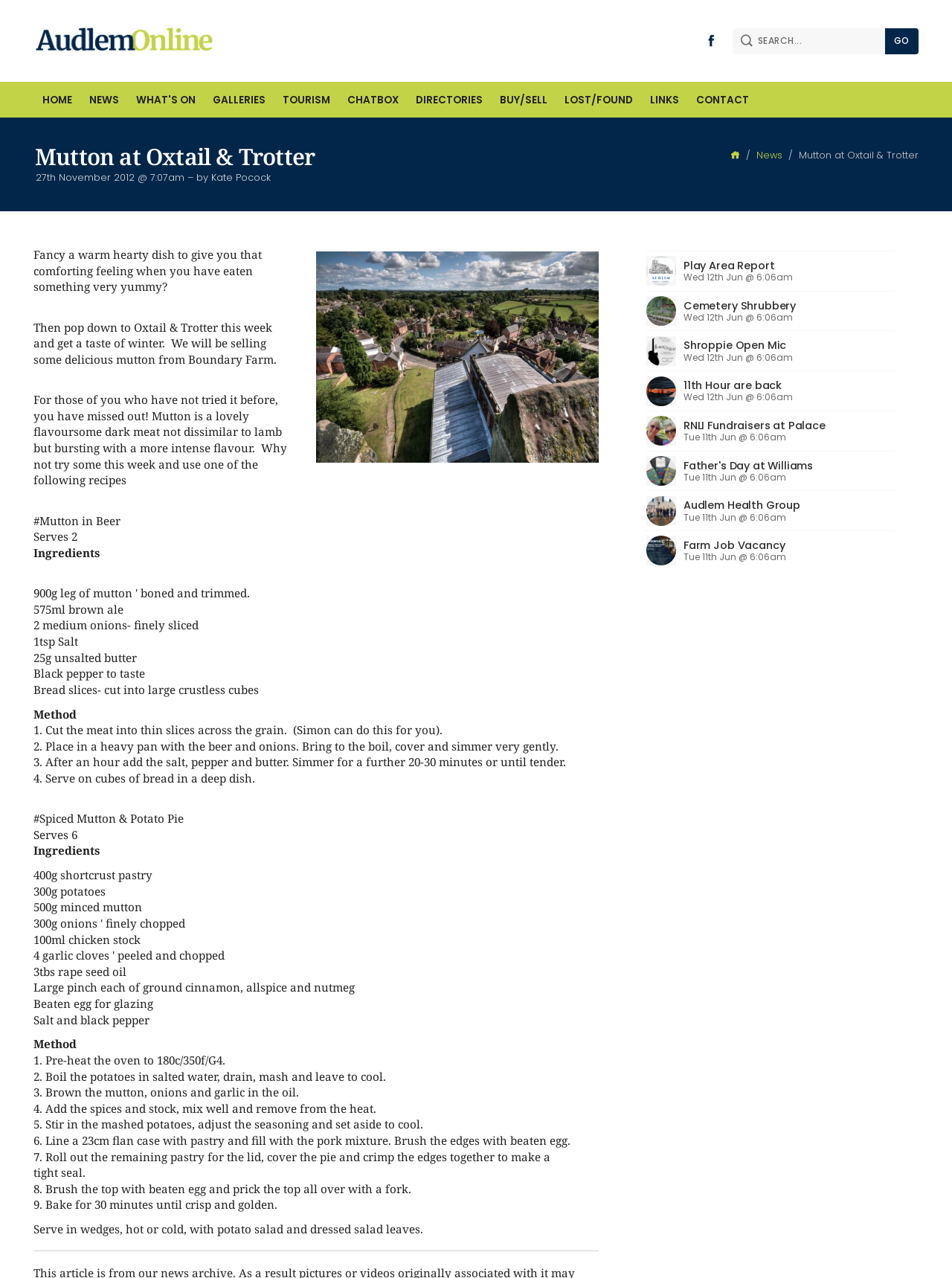Please provide a brief answer to the question using only one word or phrase: 
What is the purpose of the article?

To promote mutton dishes